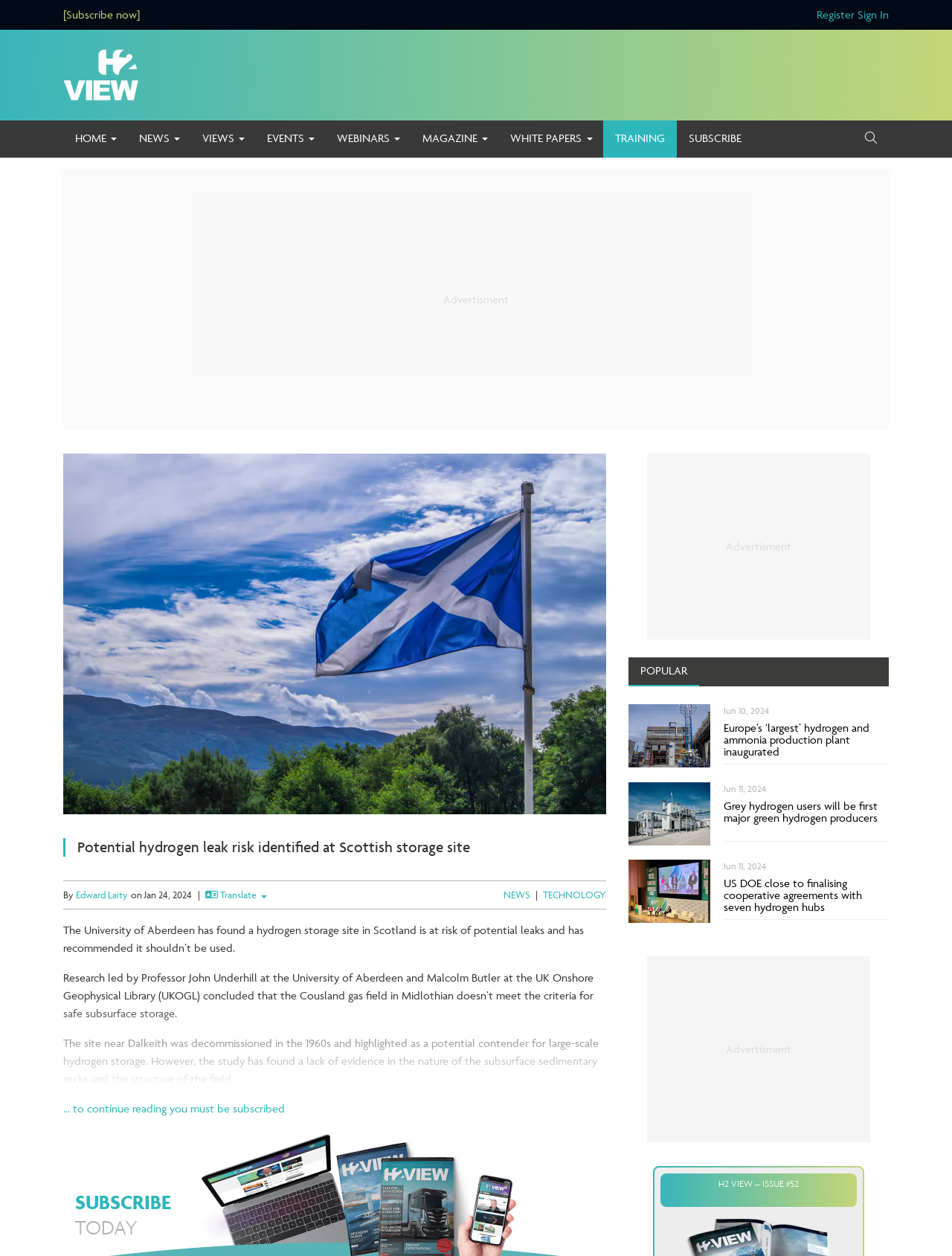Locate the bounding box coordinates of the segment that needs to be clicked to meet this instruction: "View the 'POPULAR' tab".

[0.66, 0.523, 0.734, 0.546]